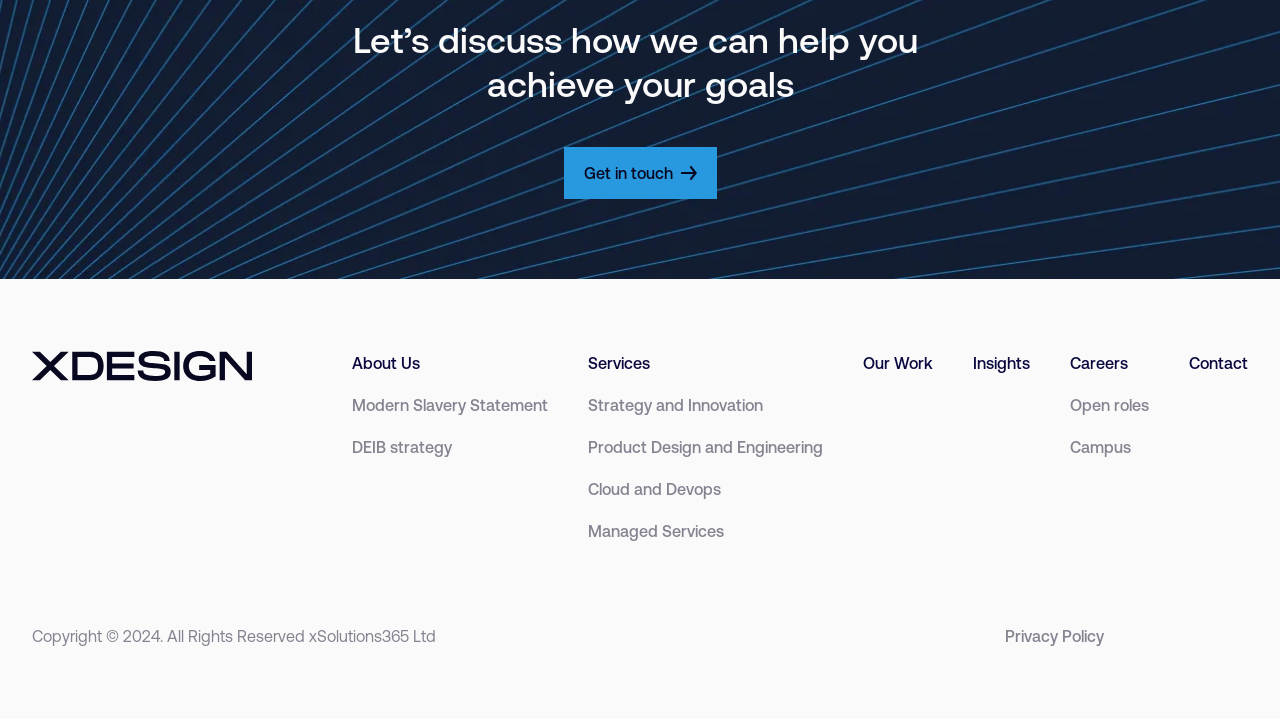Please locate the bounding box coordinates of the element's region that needs to be clicked to follow the instruction: "Check the company's privacy policy". The bounding box coordinates should be provided as four float numbers between 0 and 1, i.e., [left, top, right, bottom].

[0.785, 0.869, 0.862, 0.9]